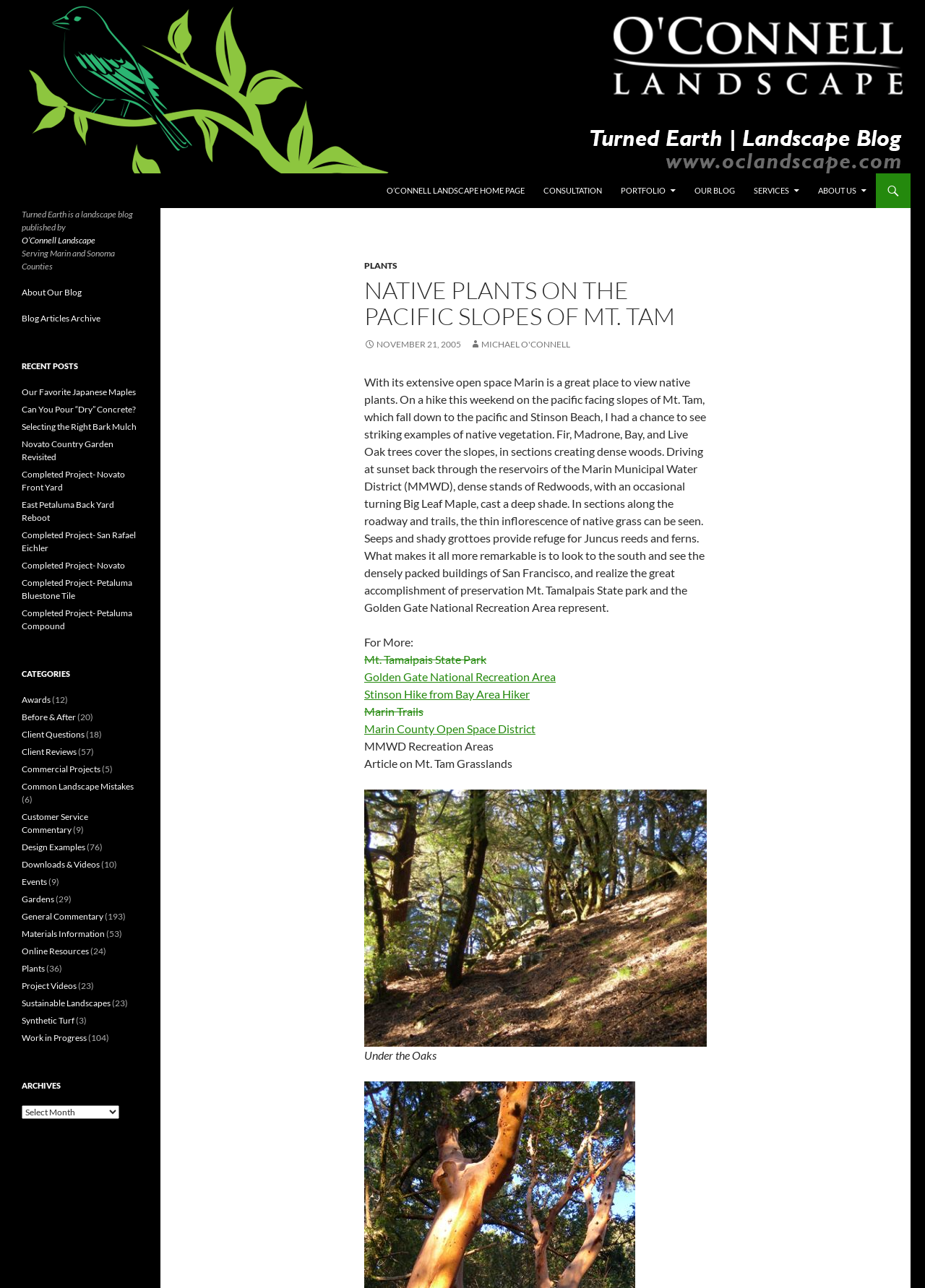Please mark the clickable region by giving the bounding box coordinates needed to complete this instruction: "Click the 'Home' link".

None